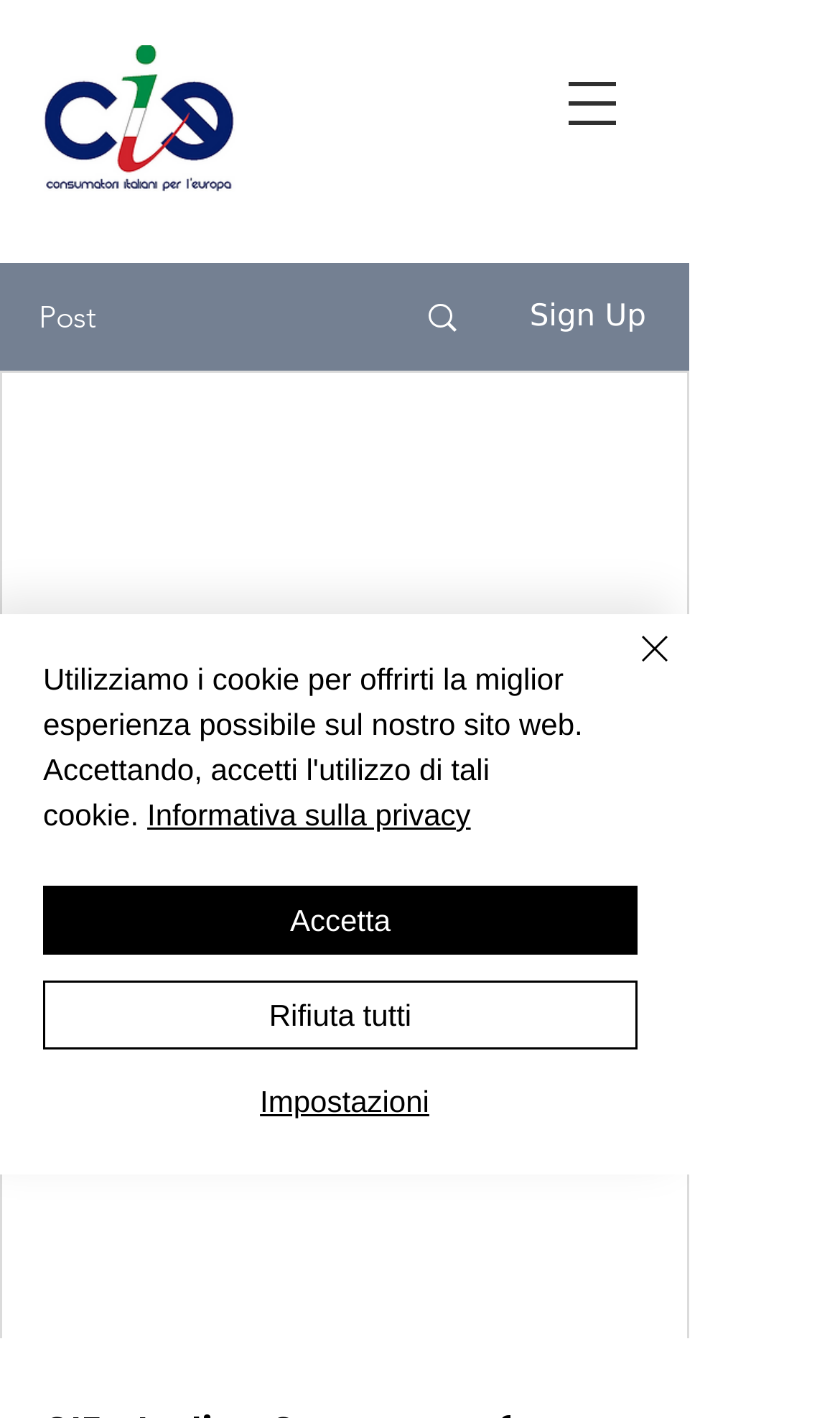Predict the bounding box coordinates of the UI element that matches this description: "aria-label="Close"". The coordinates should be in the format [left, top, right, bottom] with each value between 0 and 1.

[0.687, 0.439, 0.81, 0.512]